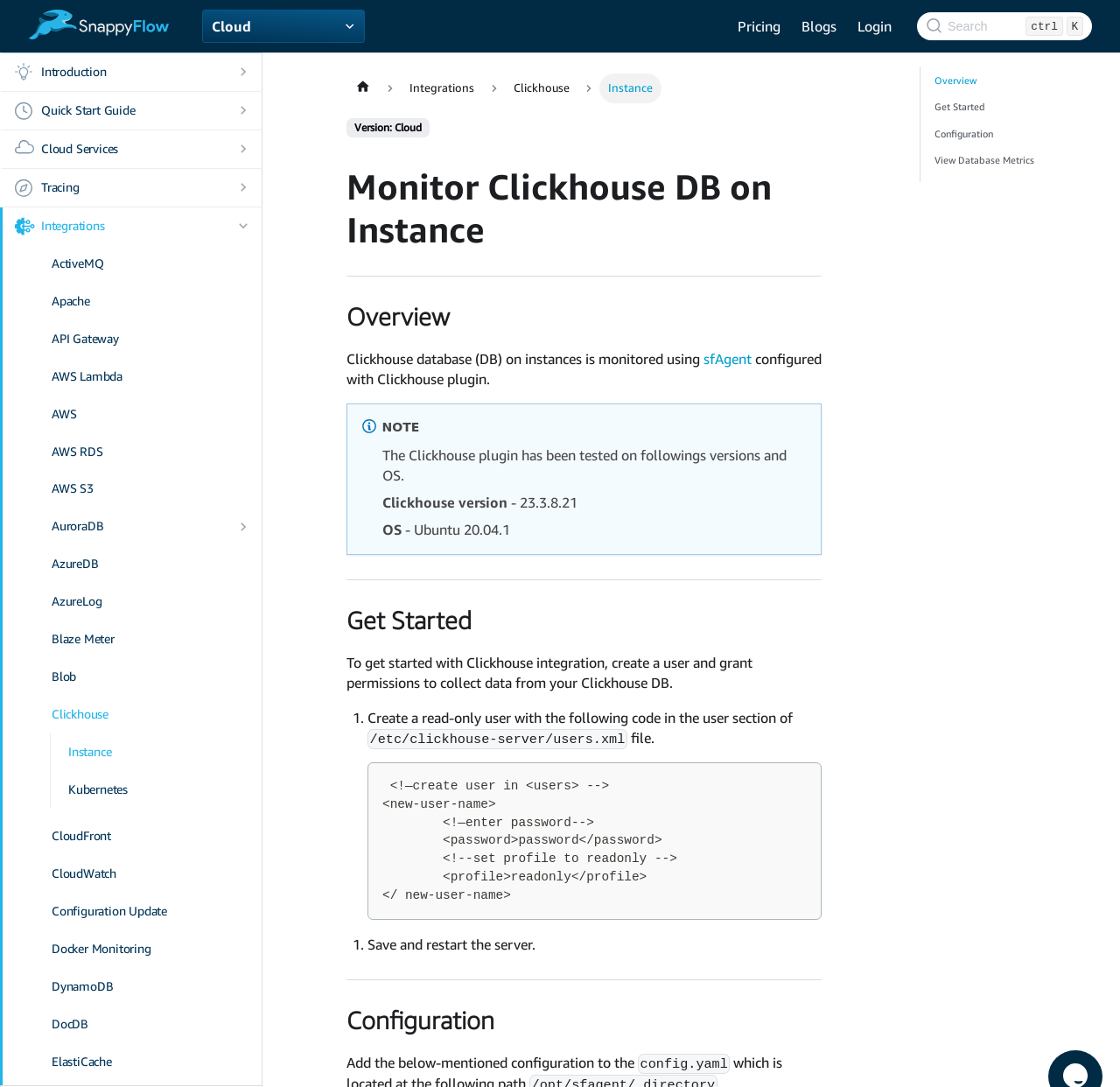Using the element description: "aria-label="Copy code to clipboard" title="Copy"", determine the bounding box coordinates for the specified UI element. The coordinates should be four float numbers between 0 and 1, [left, top, right, bottom].

[0.702, 0.72, 0.727, 0.746]